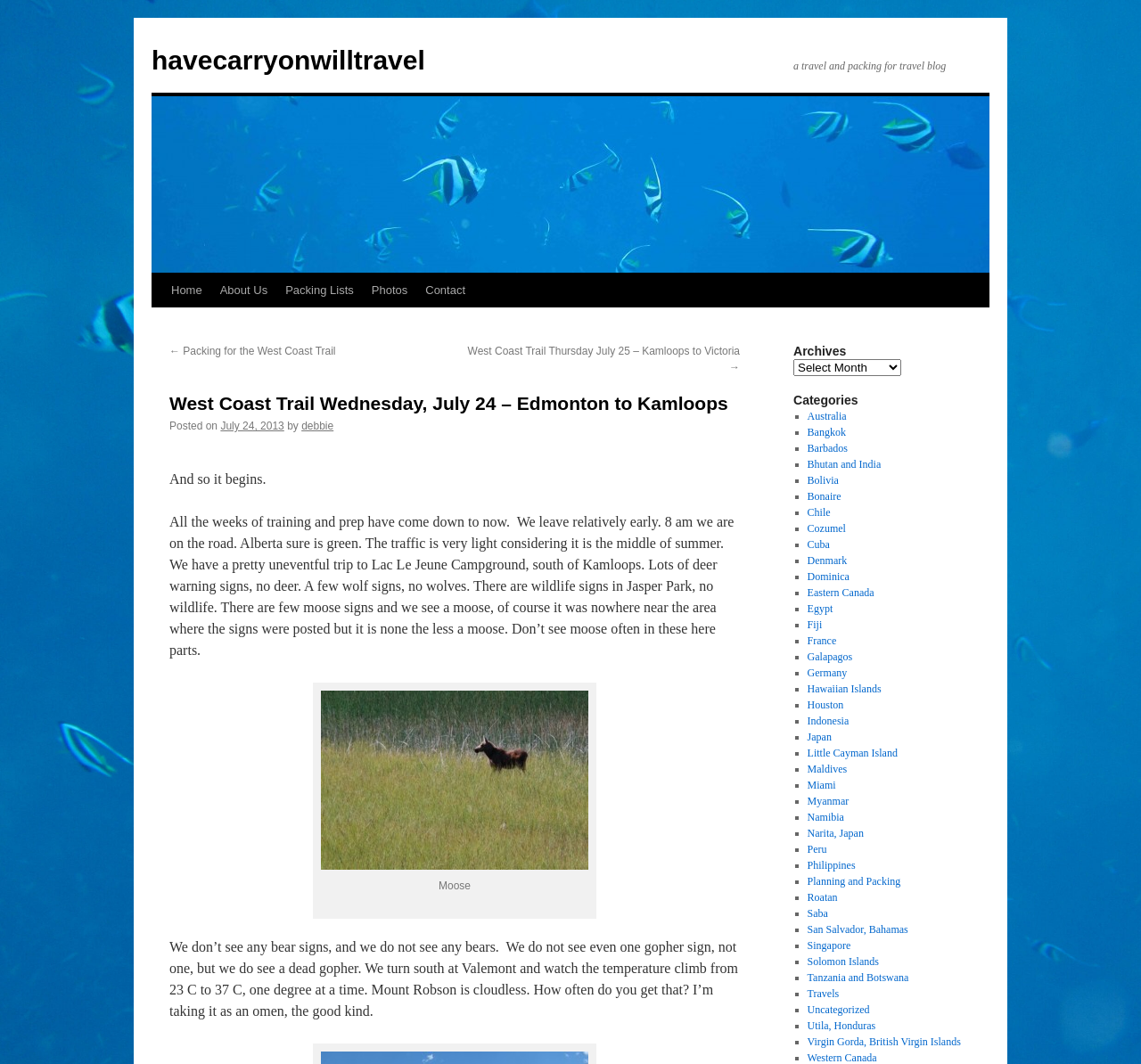Summarize the webpage with a detailed and informative caption.

This webpage is a travel blog post titled "West Coast Trail Wednesday, July 24 - Edmonton to Kamloops" on a website called "havecarryonwilltravel". At the top of the page, there is a logo and a tagline "a travel and packing for travel blog". Below the logo, there are navigation links to "Home", "About Us", "Packing Lists", "Photos", and "Contact".

The main content of the page is a blog post about the author's journey on the West Coast Trail. The post is divided into several paragraphs, with a heading "West Coast Trail Wednesday, July 24 – Edmonton to Kamloops" at the top. The text describes the author's experience, including their early morning departure, the scenic drive, and their encounters with wildlife such as deer and a moose. There is also an image of a moose embedded in the text.

On the right-hand side of the page, there are two columns of links. The top column has links to previous and next posts, while the bottom column has links to archives and categories. The categories are listed with bullet points, and each category has a link to a related page. There are many categories listed, including countries such as Australia, Bangladesh, and Chile, as well as regions like Eastern Canada and Hawaiian Islands.

Overall, the page has a clean and simple layout, with a focus on the blog post and easy navigation to related content.